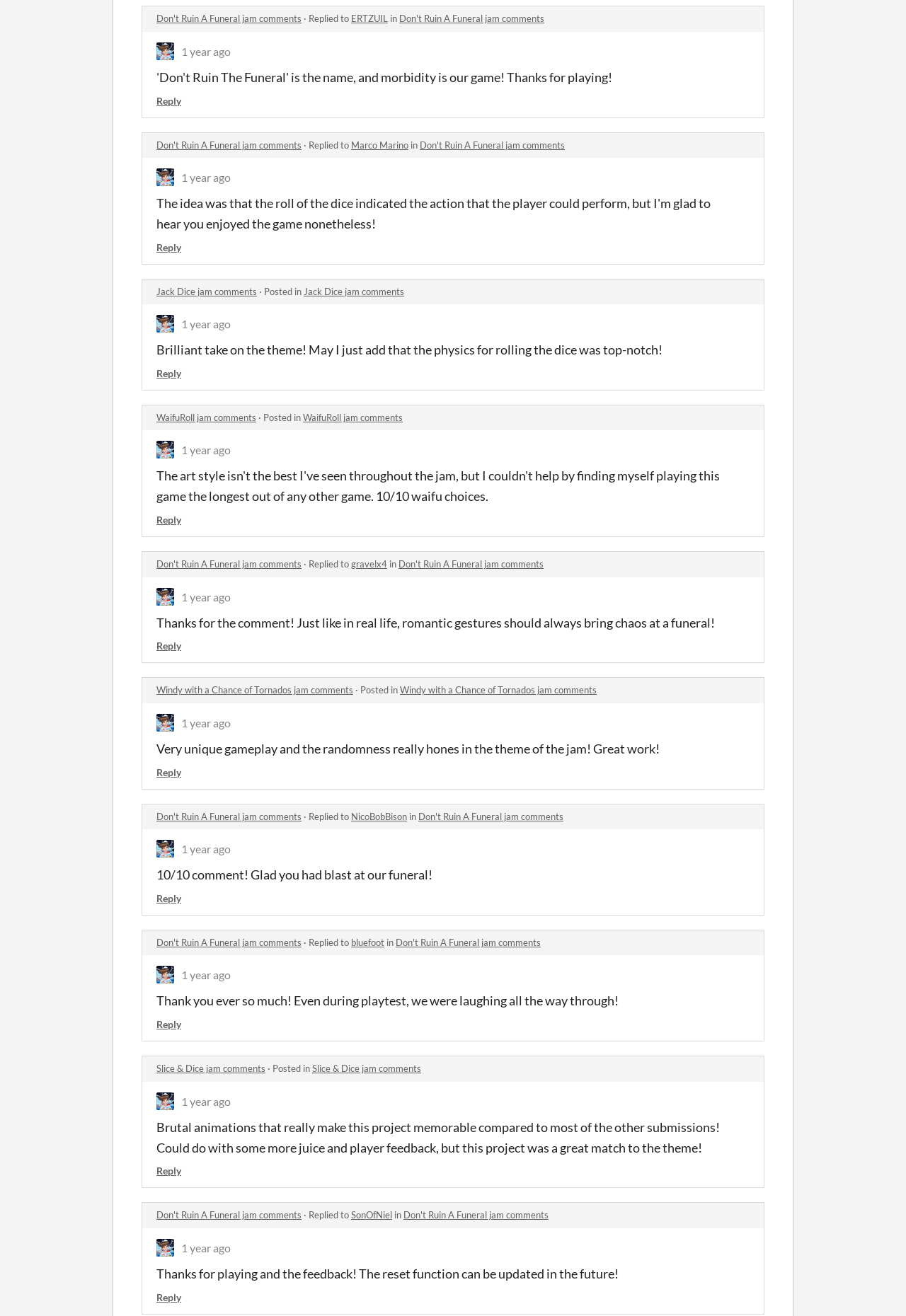Please locate the bounding box coordinates of the region I need to click to follow this instruction: "Reply to a comment".

[0.173, 0.072, 0.2, 0.081]